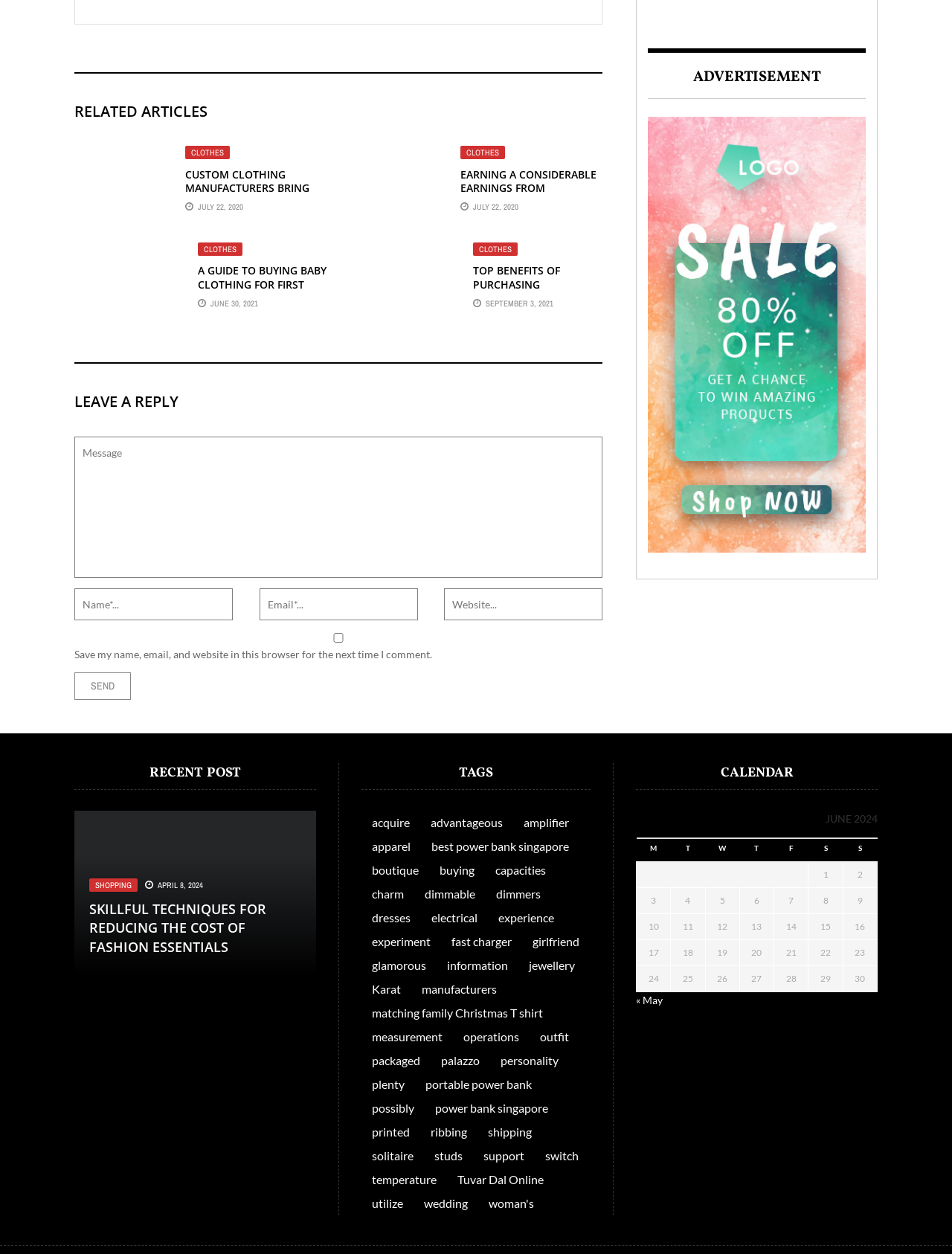Identify and provide the bounding box for the element described by: "Previous articleNATIONAL 6-STAGE ROAD RELAYS".

None